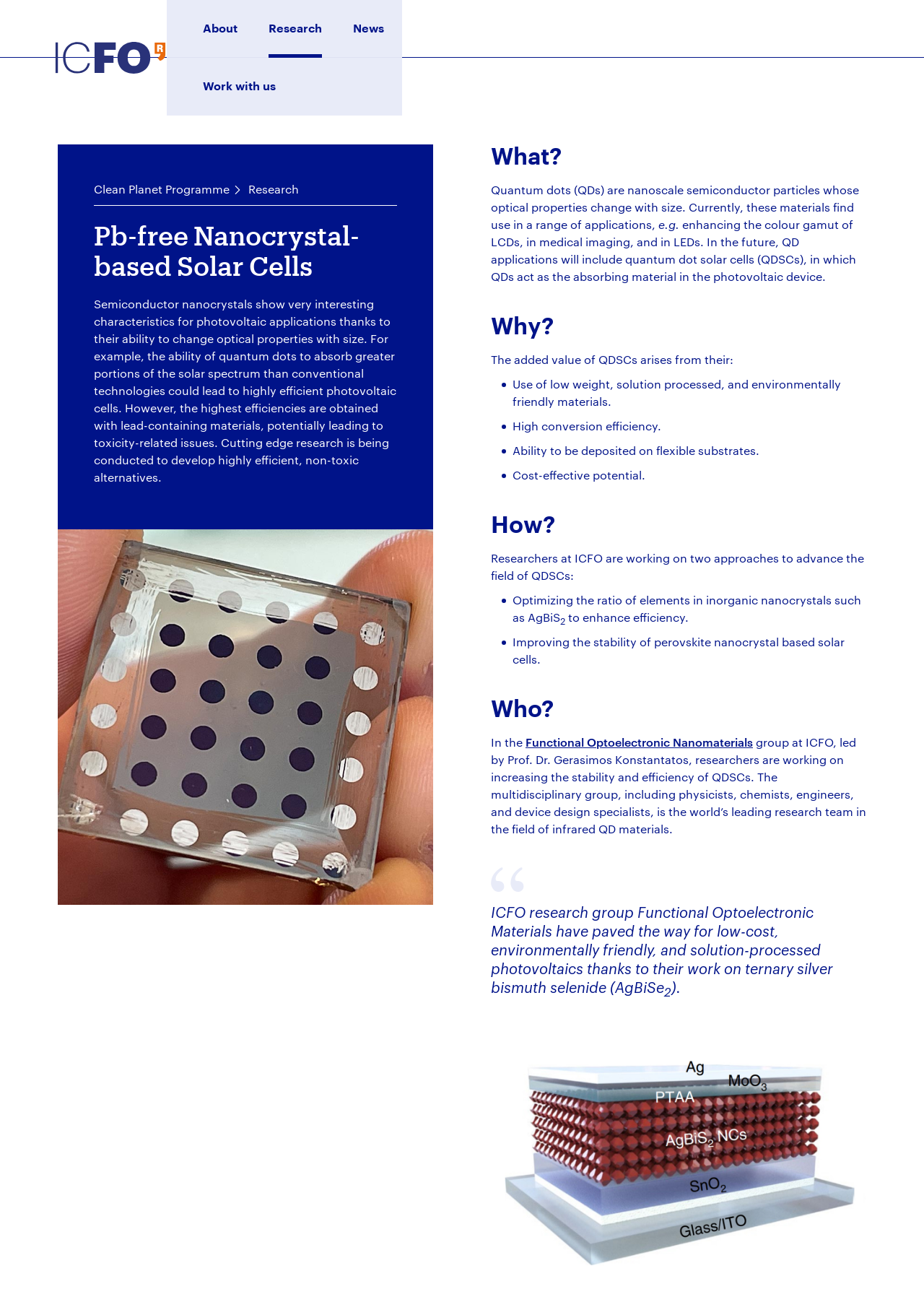Summarize the contents and layout of the webpage in detail.

The webpage is about Pb-free Nanocrystal-based Solar Cells, specifically the Clean Planet Programme. At the top, there are five links: '', 'About', 'Research', 'News', and 'Work with us', aligned horizontally. Below these links, there is a heading "Pb-free Nanocrystal-based Solar Cells" followed by a paragraph of text explaining the benefits of using semiconductor nanocrystals in photovoltaic applications.

To the right of the heading, there is a link "Clean Planet Programme". Below the paragraph, there are four sections labeled "What?", "Why?", "How?", and "Who?". Each section contains multiple paragraphs of text explaining the concept of quantum dots, their advantages, and the research being conducted to develop highly efficient, non-toxic solar cells.

In the "What?" section, there are three paragraphs of text explaining what quantum dots are and their current applications. In the "Why?" section, there are four bullet points highlighting the advantages of using quantum dots in solar cells. In the "How?" section, there are two paragraphs of text explaining the approaches researchers are taking to advance the field of quantum dot solar cells. Finally, in the "Who?" section, there is a paragraph of text introducing the Functional Optoelectronic Nanomaterials group at ICFO, led by Prof. Dr. Gerasimos Konstantatos, and their work on increasing the stability and efficiency of quantum dot solar cells.